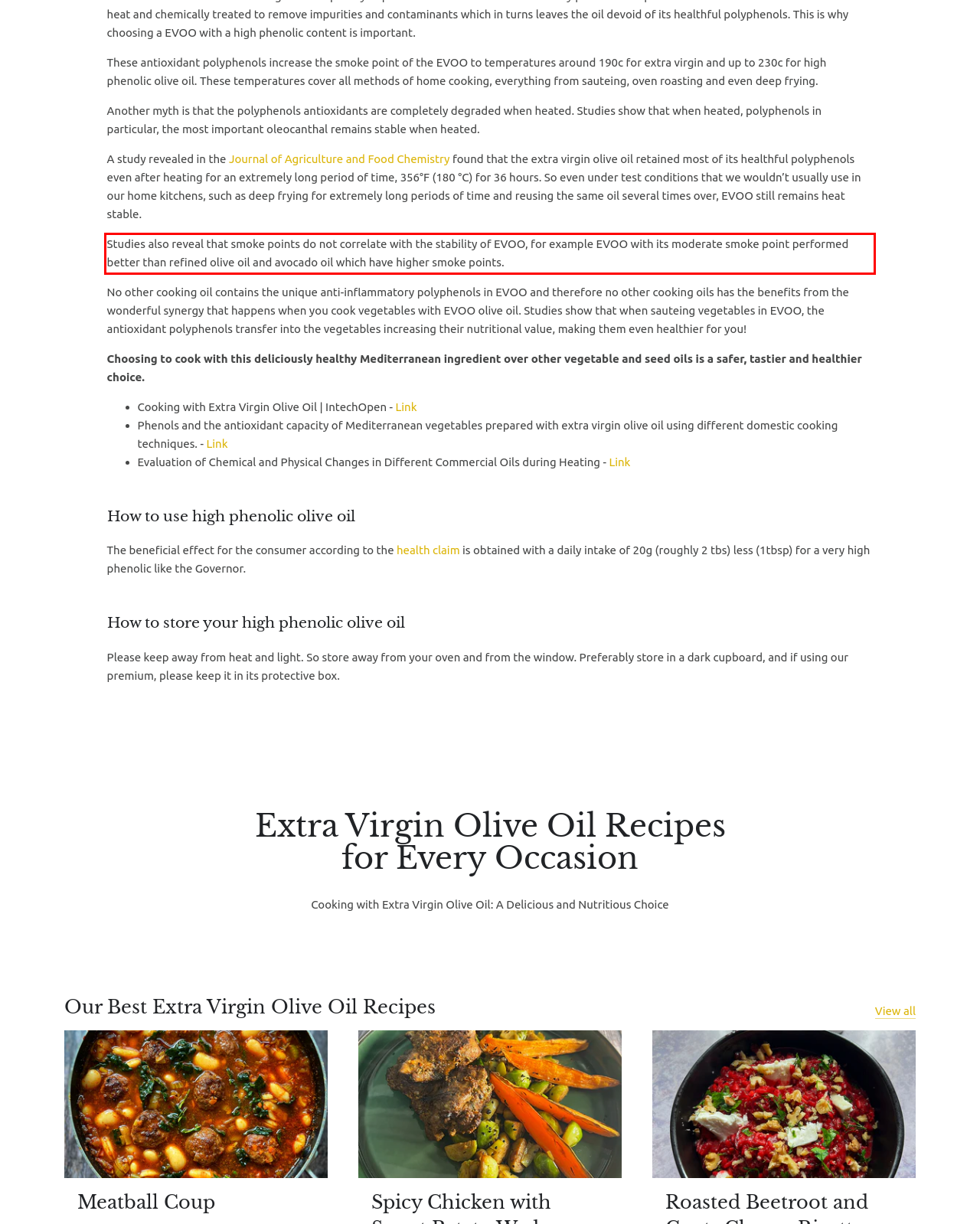You have a screenshot with a red rectangle around a UI element. Recognize and extract the text within this red bounding box using OCR.

Studies also reveal that smoke points do not correlate with the stability of EVOO, for example EVOO with its moderate smoke point performed better than refined olive oil and avocado oil which have higher smoke points.